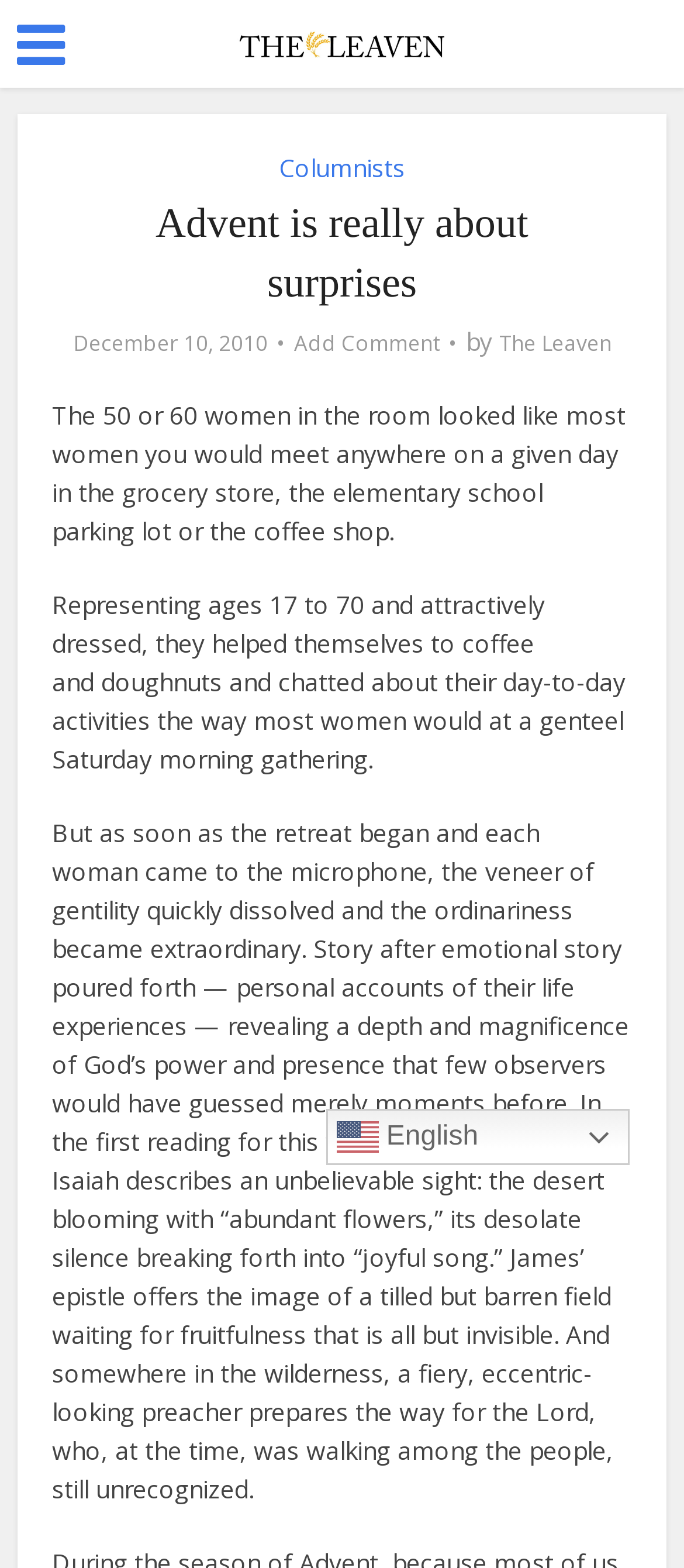Refer to the image and answer the question with as much detail as possible: What is the name of the newspaper?

I found the answer by looking at the link element with the text 'The Leaven Catholic Newspaper' which is located at the top of the webpage, indicating that it is the title of the newspaper.